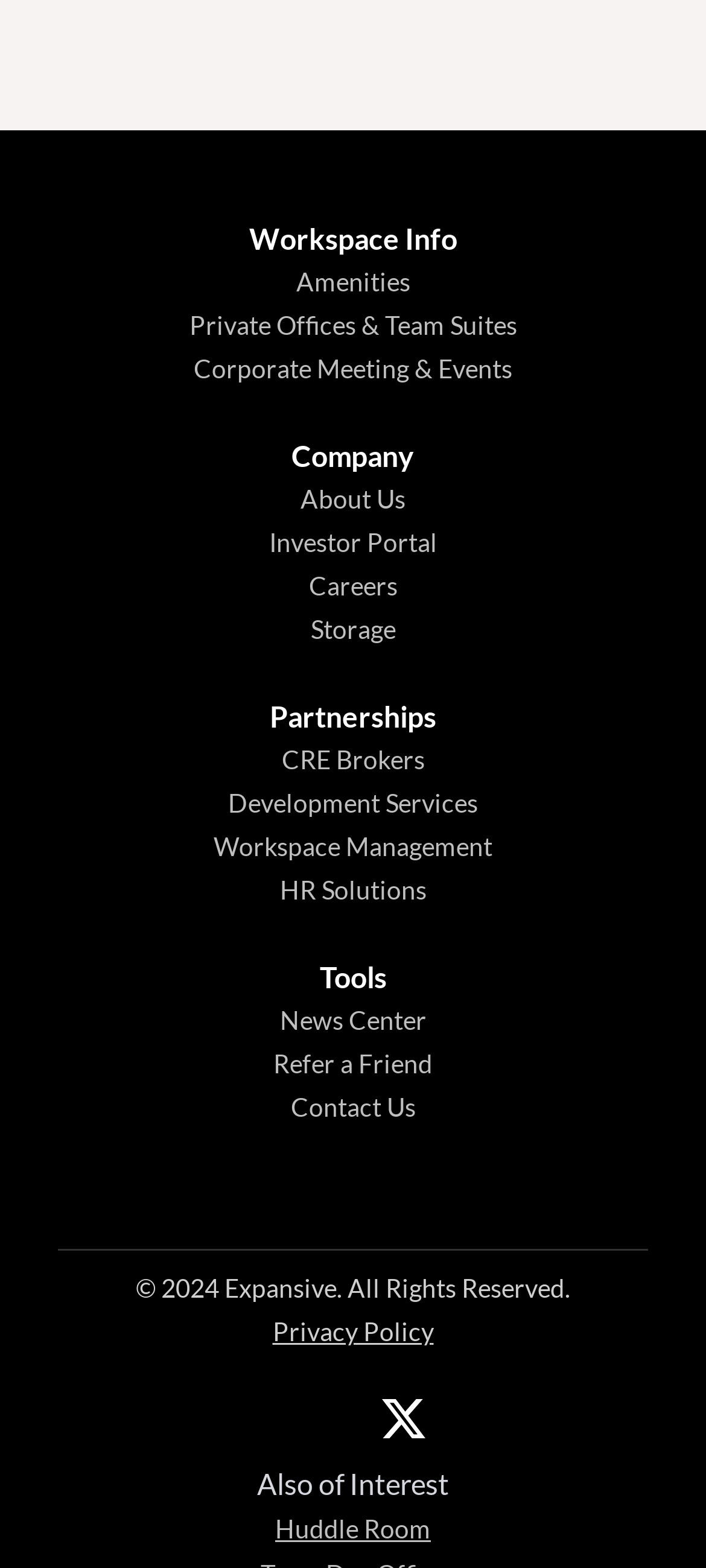Find the bounding box coordinates for the area you need to click to carry out the instruction: "Read about the company". The coordinates should be four float numbers between 0 and 1, indicated as [left, top, right, bottom].

[0.413, 0.279, 0.587, 0.301]